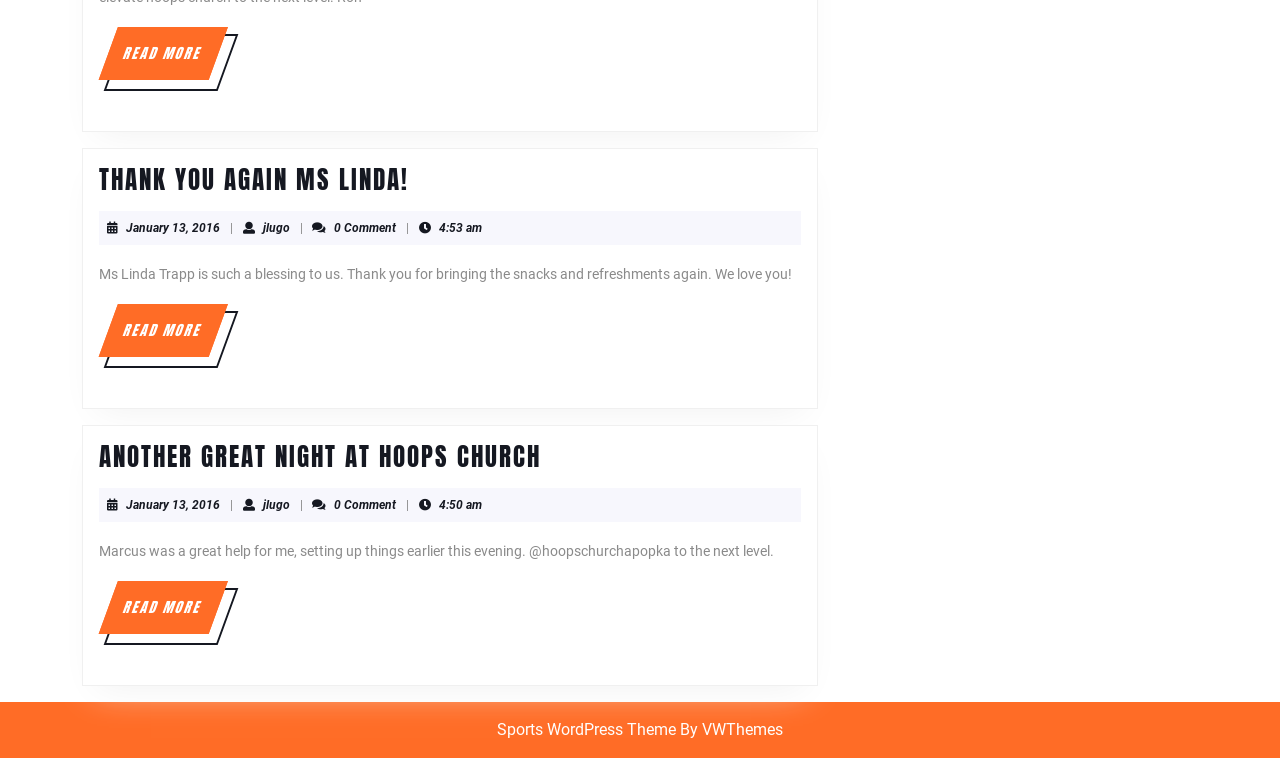Given the description: "January 13, 2016January 13, 2016", determine the bounding box coordinates of the UI element. The coordinates should be formatted as four float numbers between 0 and 1, [left, top, right, bottom].

[0.098, 0.292, 0.172, 0.31]